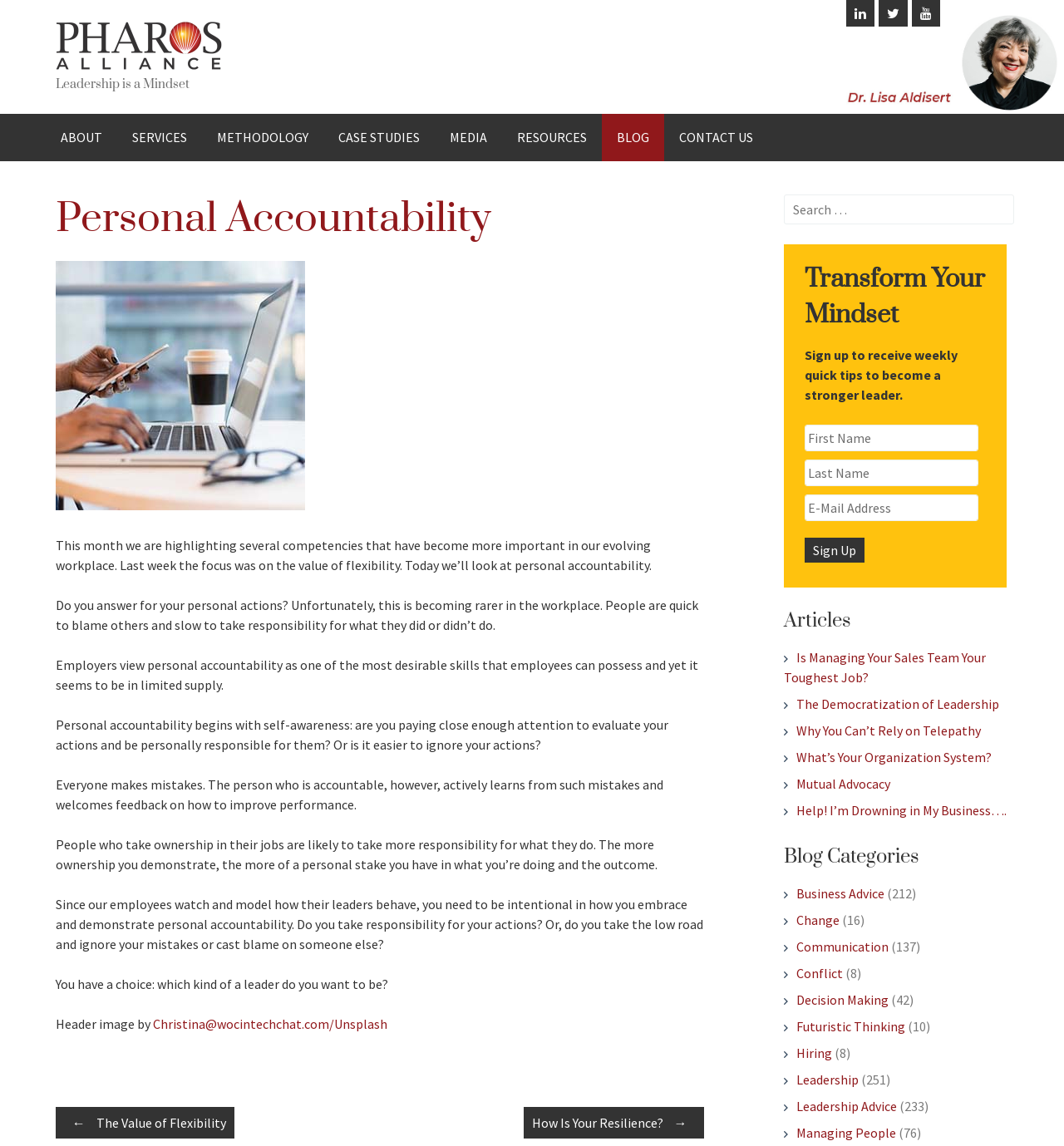What is the desirable skill that employers view?
Using the image, provide a detailed and thorough answer to the question.

The desirable skill that employers view can be found in the paragraph that states 'Employers view personal accountability as one of the most desirable skills that employees can possess and yet it seems to be in limited supply.'.